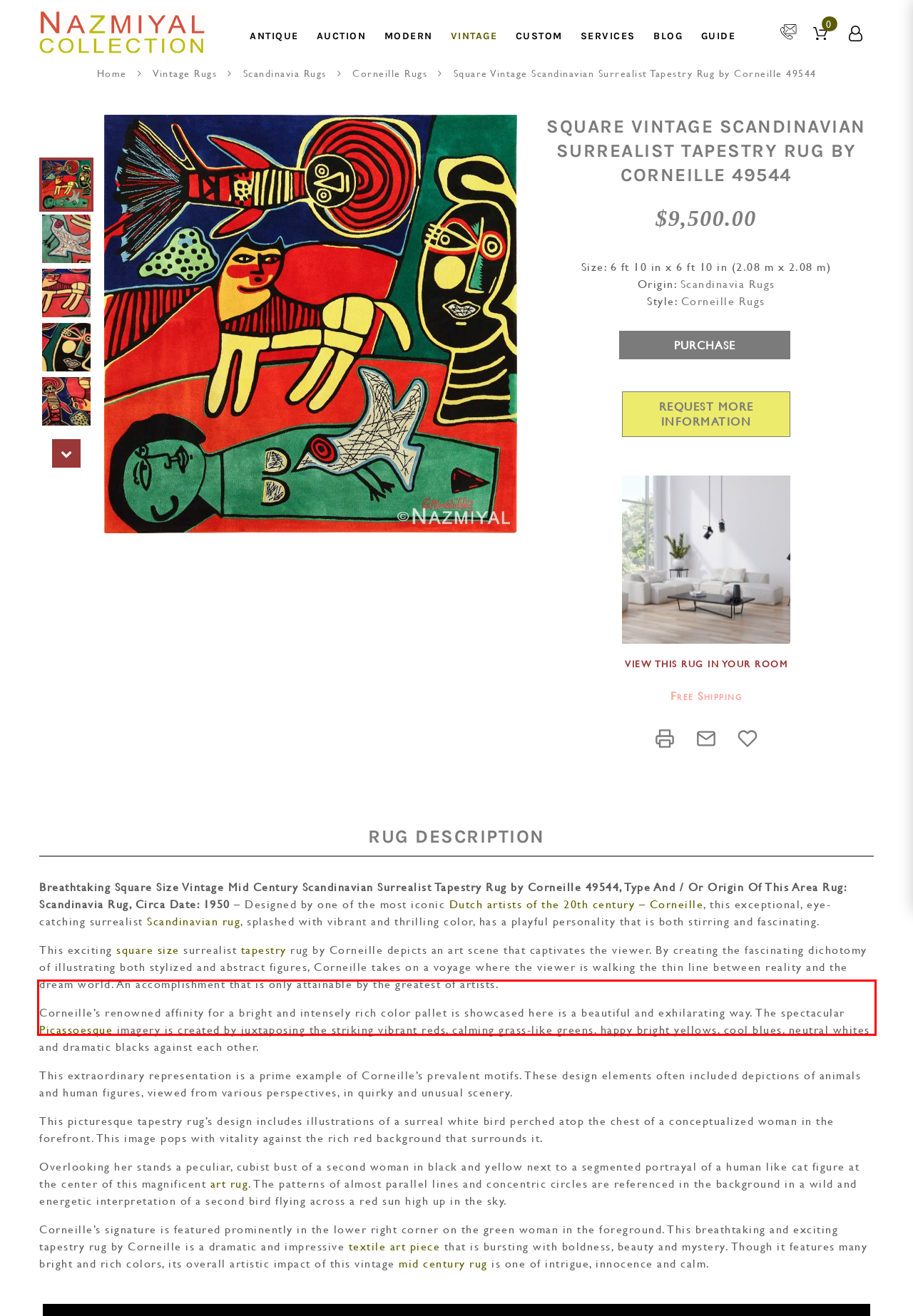Examine the webpage screenshot, find the red bounding box, and extract the text content within this marked area.

This exciting square size surrealist tapestry rug by Corneille depicts an art scene that captivates the viewer. By creating the fascinating dichotomy of illustrating both stylized and abstract figures, Corneille takes on a voyage where the viewer is walking the thin line between reality and the dream world. An accomplishment that is only attainable by the greatest of artists.